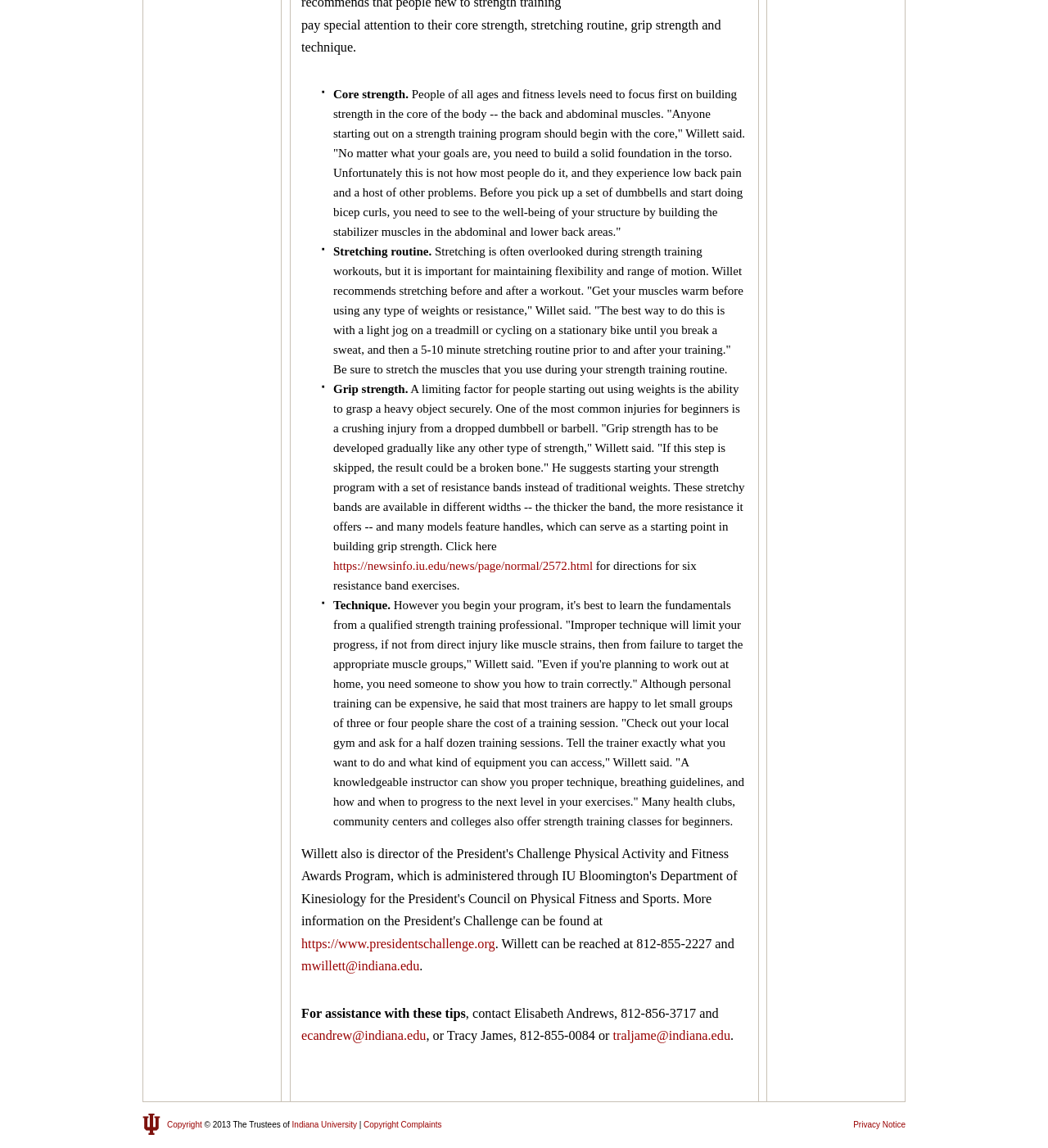Locate and provide the bounding box coordinates for the HTML element that matches this description: "title="Indiana University"".

[0.136, 0.969, 0.153, 0.989]